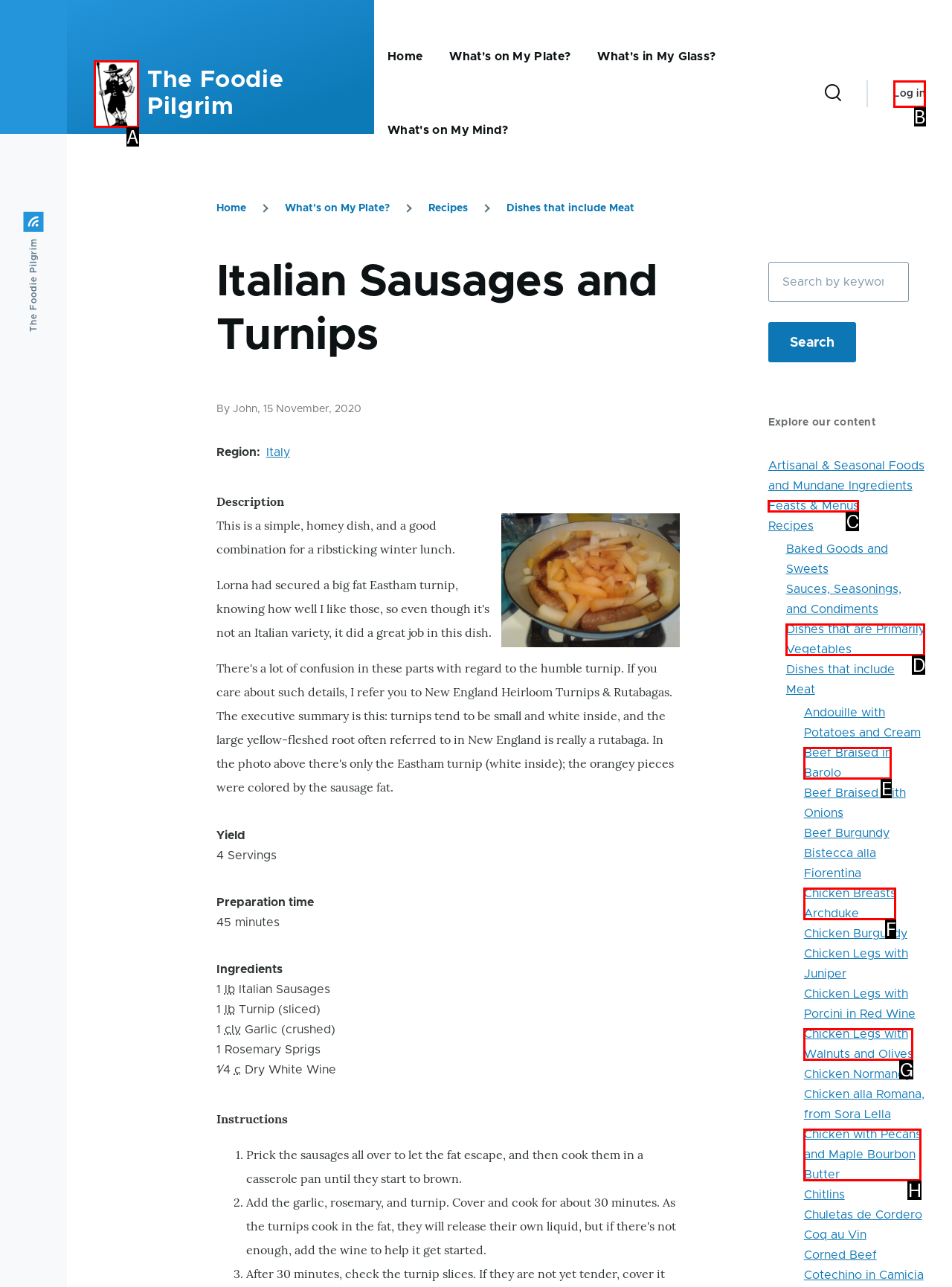Identify the HTML element that corresponds to the description: Chicken Breasts Archduke Provide the letter of the matching option directly from the choices.

F